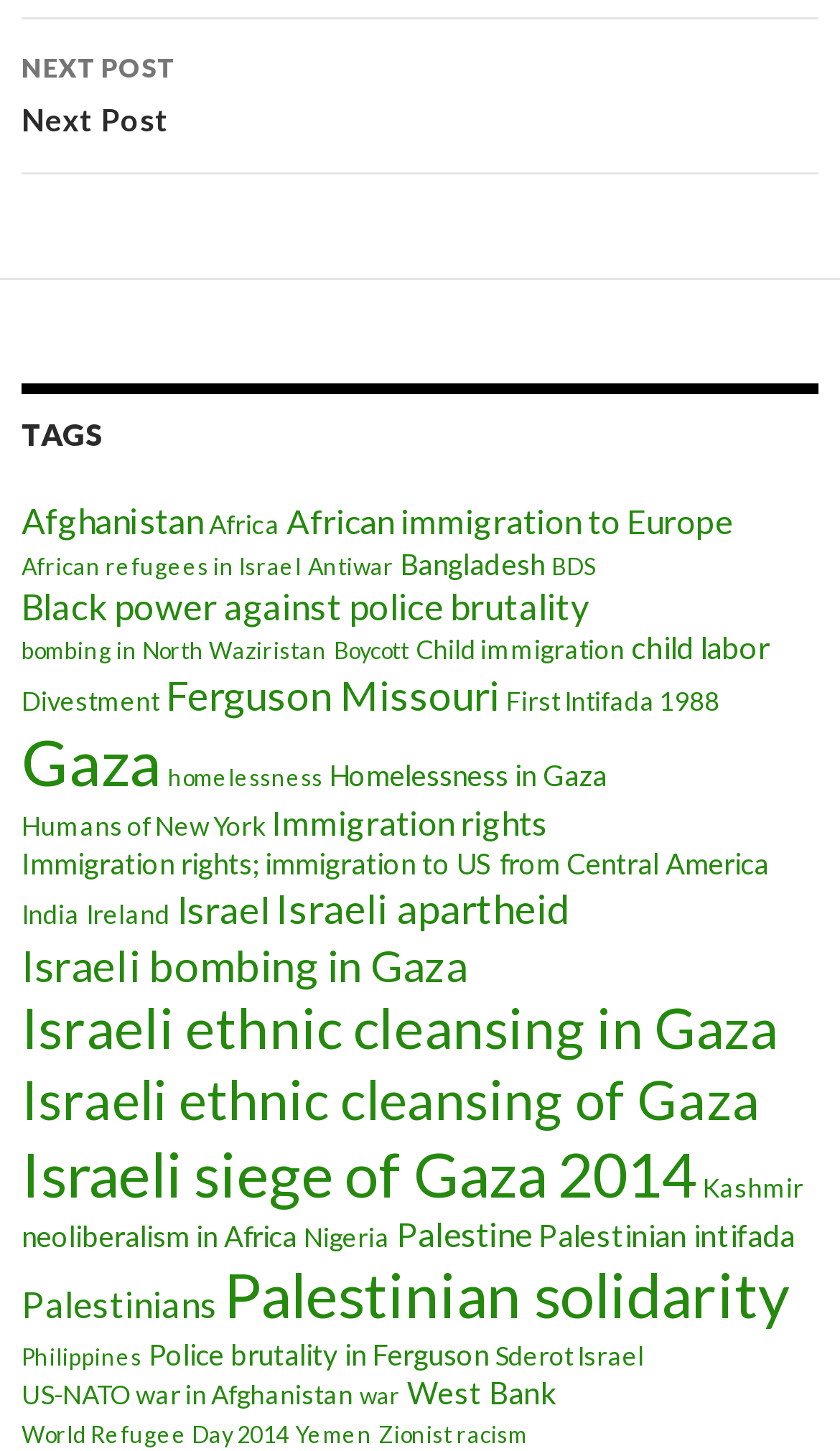Highlight the bounding box coordinates of the region I should click on to meet the following instruction: "Learn about 'Israeli apartheid'".

[0.328, 0.609, 0.679, 0.643]